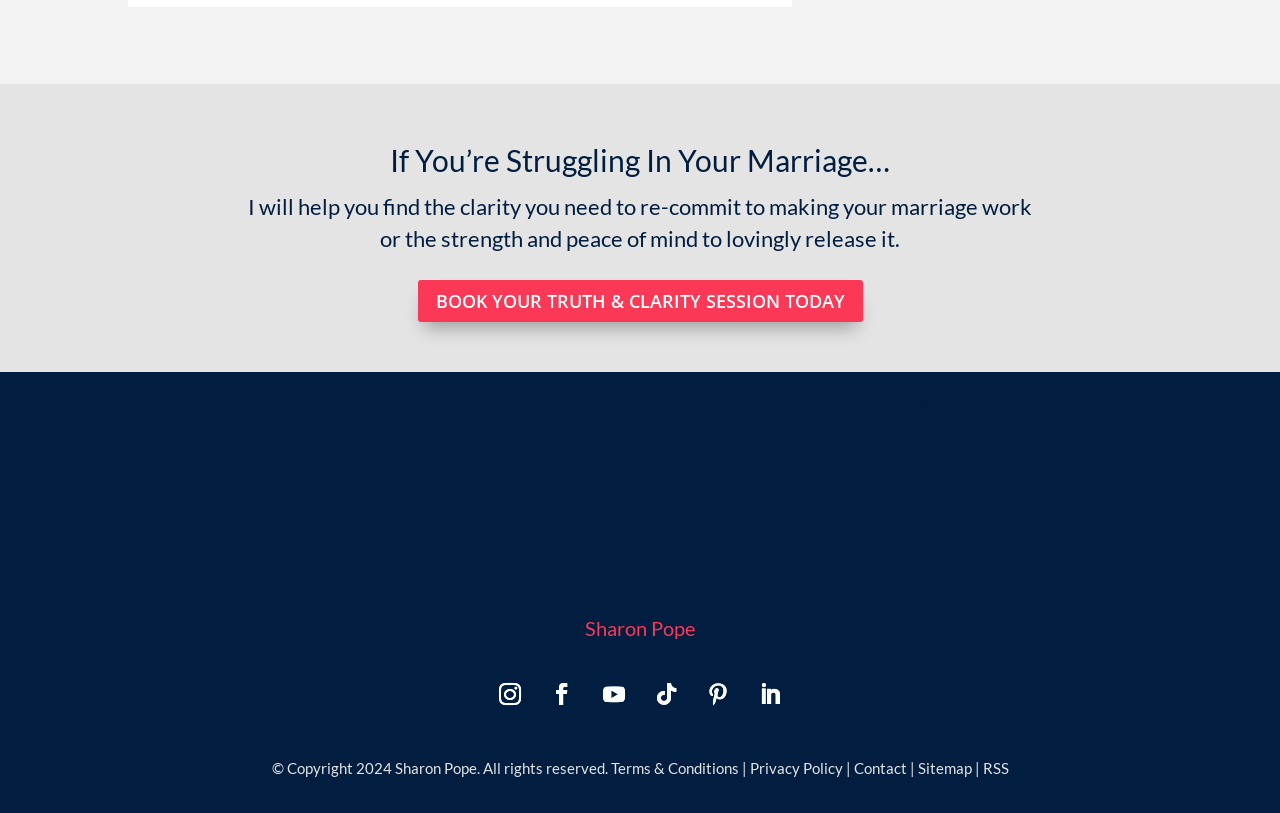What is the copyright year mentioned at the bottom of the webpage?
Please respond to the question with a detailed and thorough explanation.

The copyright year mentioned at the bottom of the webpage is 2024, as indicated by the text '© Copyright 2024 Sharon Pope. All rights reserved'.